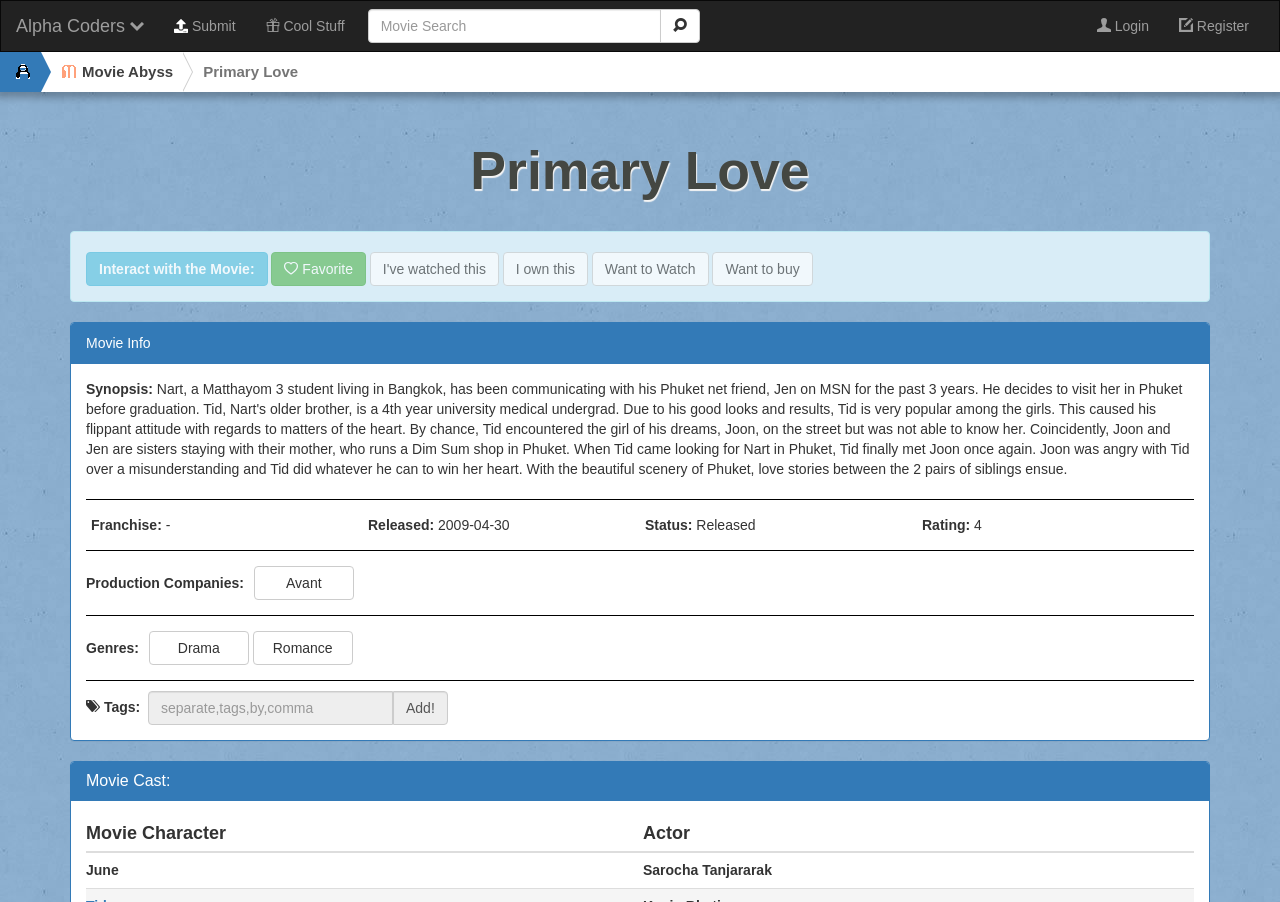Examine the screenshot and answer the question in as much detail as possible: What is the release date of the movie?

The release date of the movie can be found in the 'Released' section located in the middle of the webpage, which displays the date '2009-04-30'.